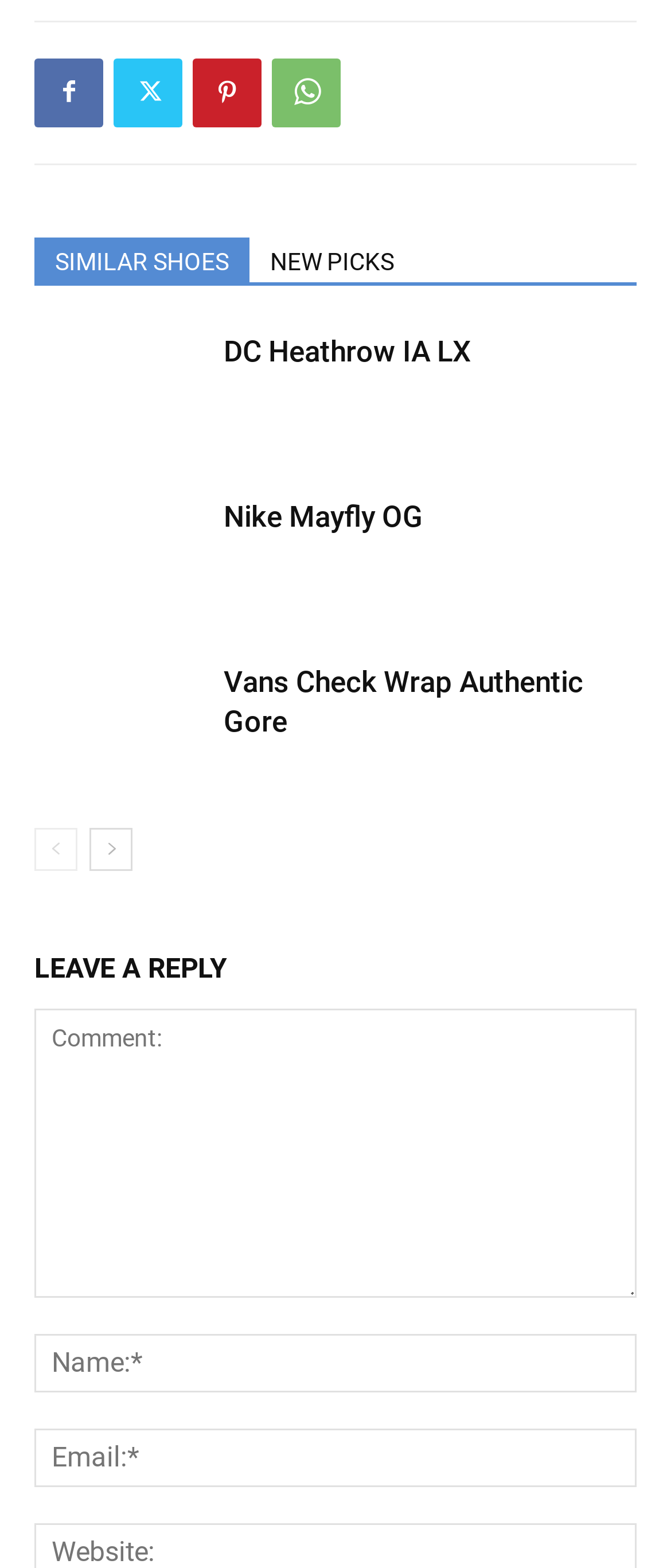Identify the bounding box coordinates of the specific part of the webpage to click to complete this instruction: "Enter your comment".

[0.051, 0.643, 0.949, 0.827]